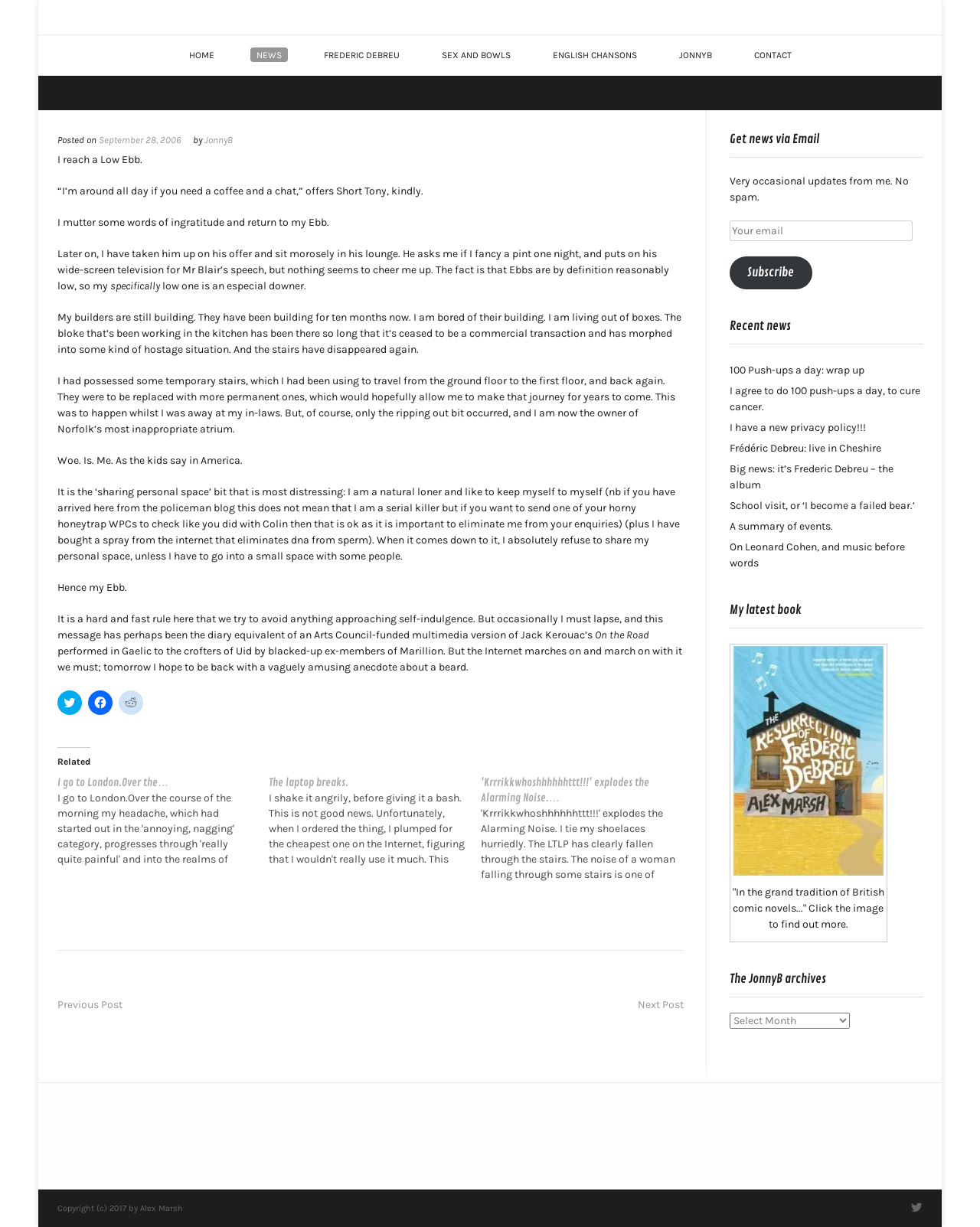Determine the bounding box coordinates of the clickable element to complete this instruction: "Read the previous post". Provide the coordinates in the format of four float numbers between 0 and 1, [left, top, right, bottom].

[0.059, 0.813, 0.125, 0.824]